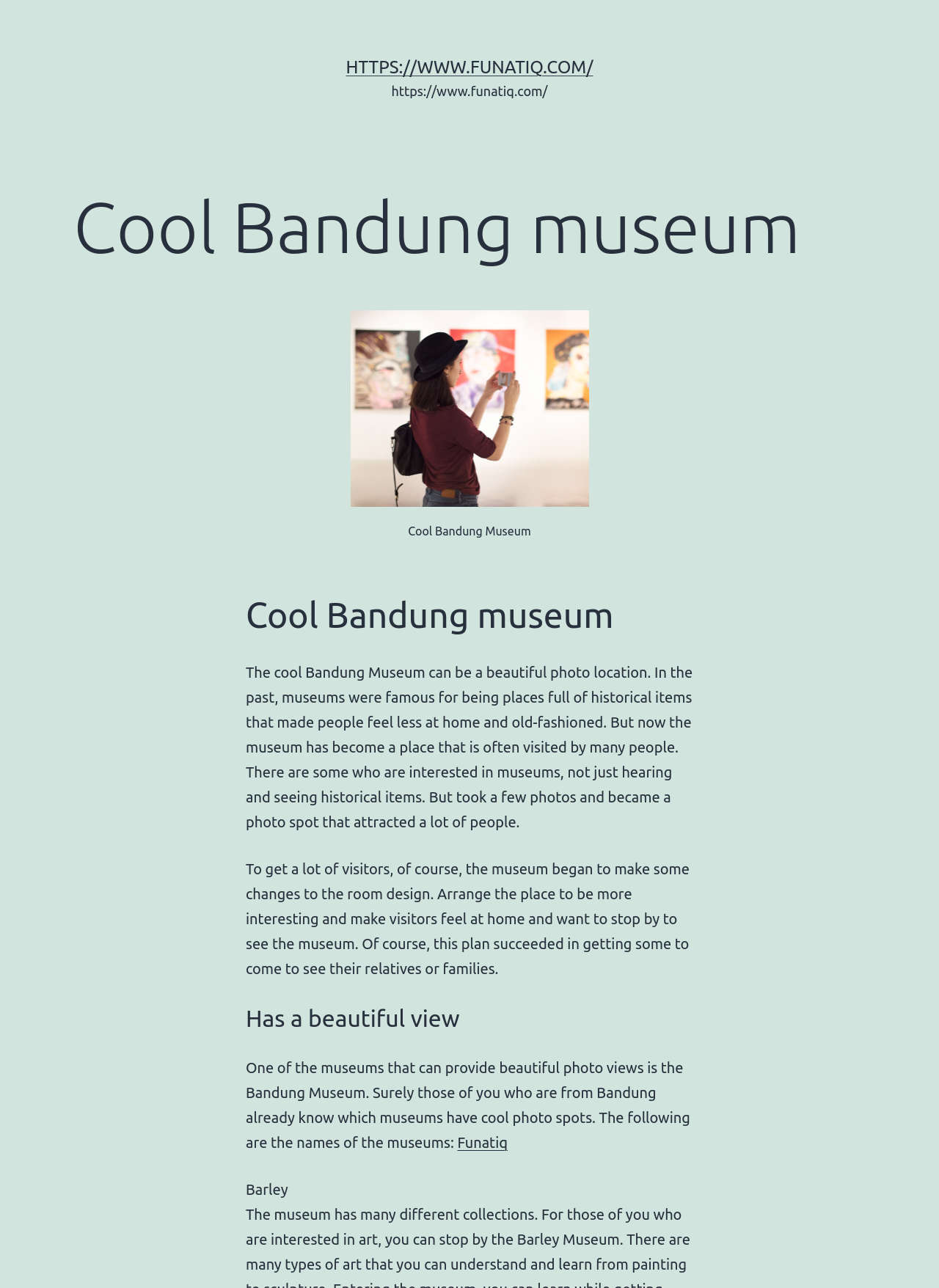Reply to the question with a single word or phrase:
What is the name of the museum?

Cool Bandung museum